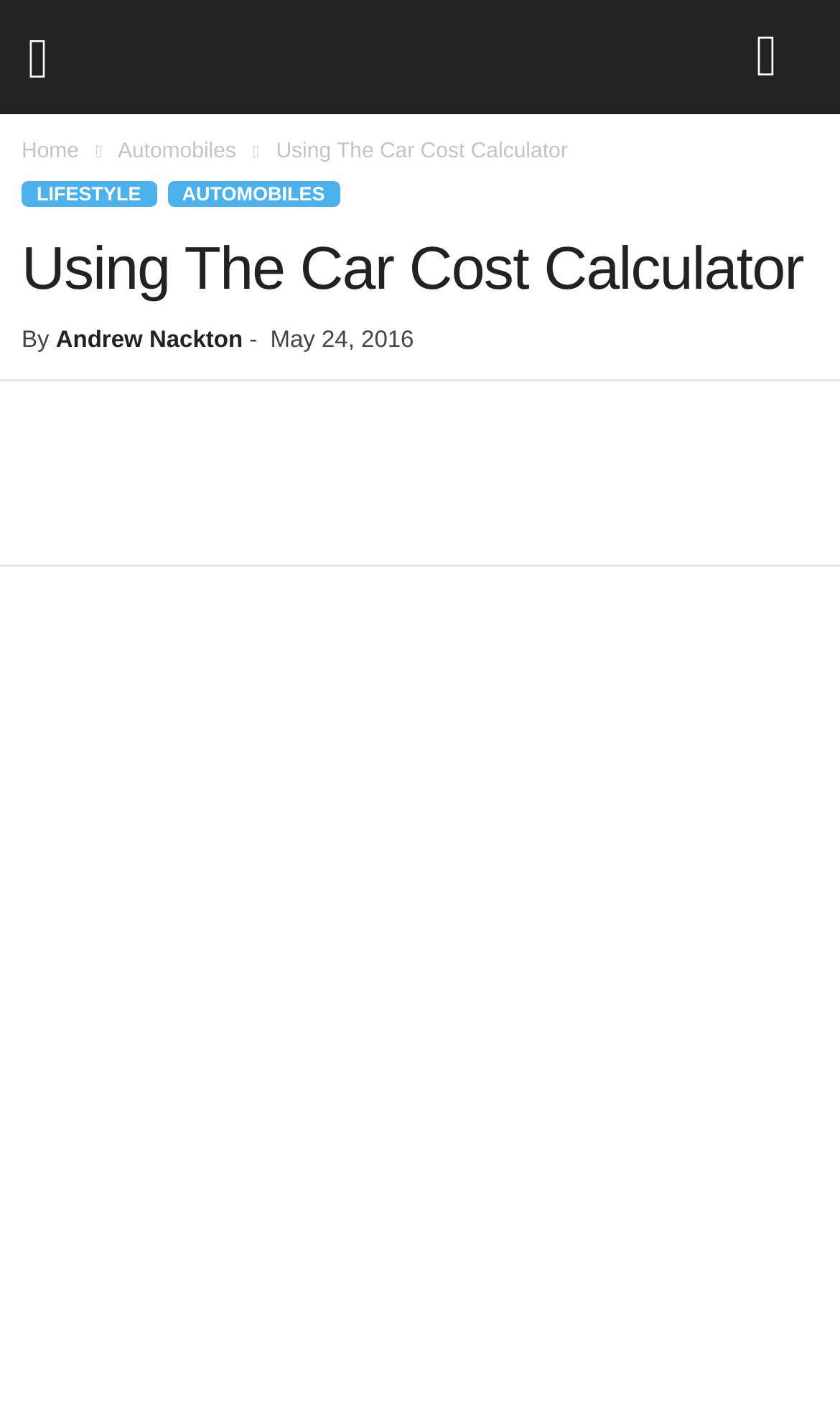Identify the bounding box coordinates of the part that should be clicked to carry out this instruction: "click the Automobiles link".

[0.14, 0.099, 0.281, 0.116]